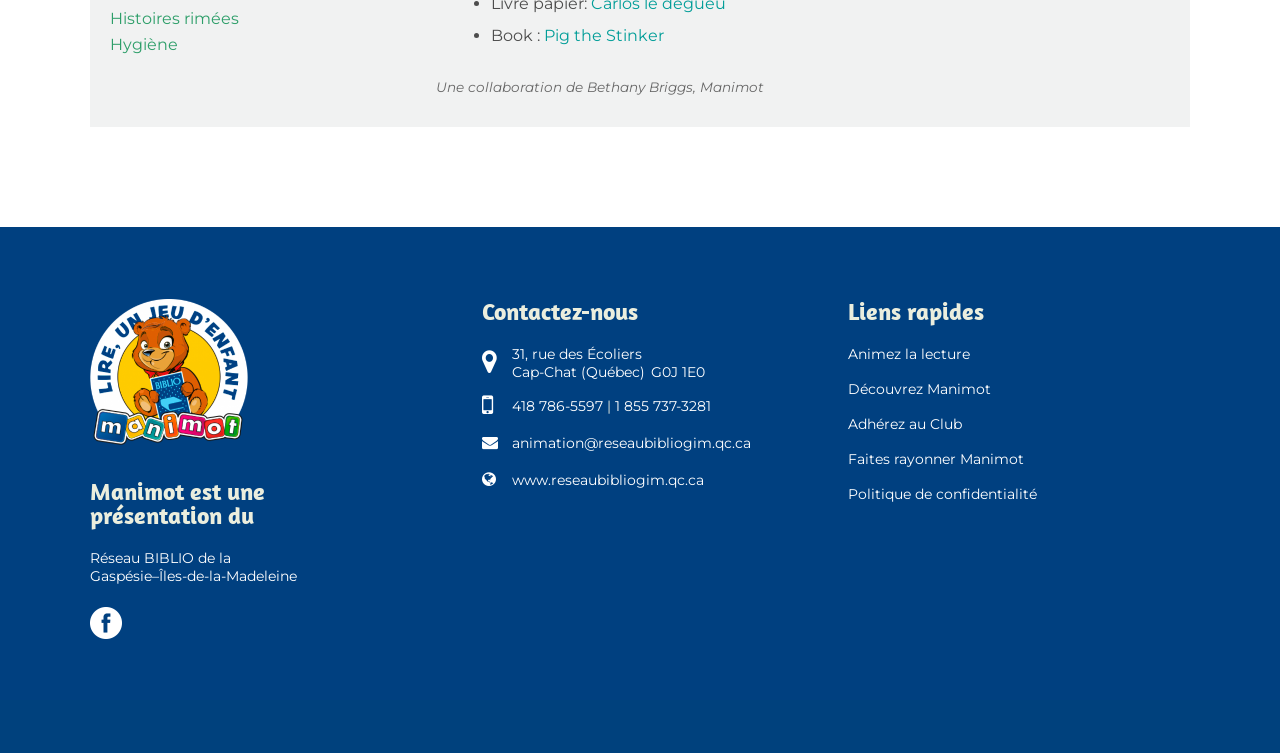Please answer the following question using a single word or phrase: 
What is the name of the book?

Pig the Stinker